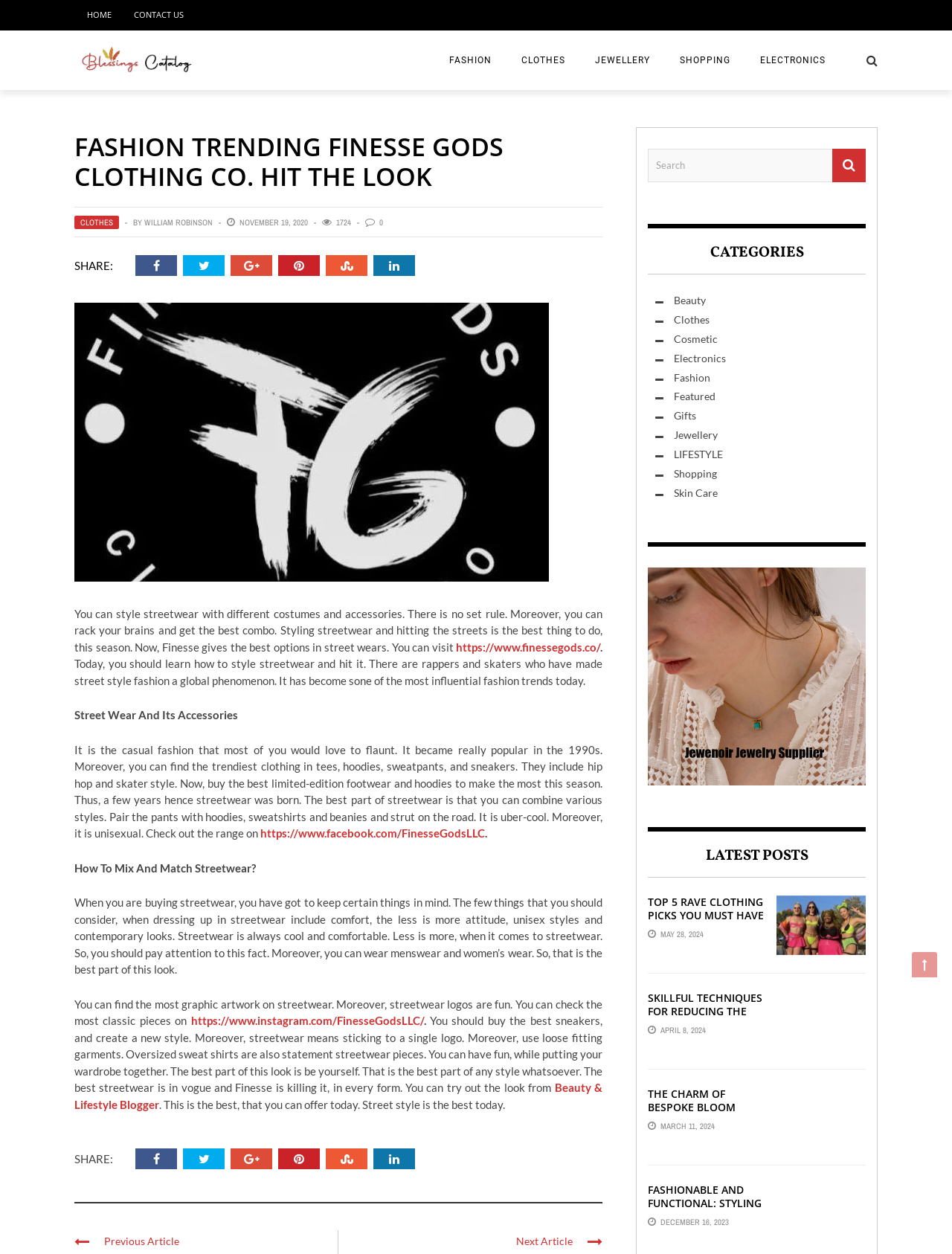Determine the bounding box for the UI element described here: "Image: Silver & Golden Apples".

None